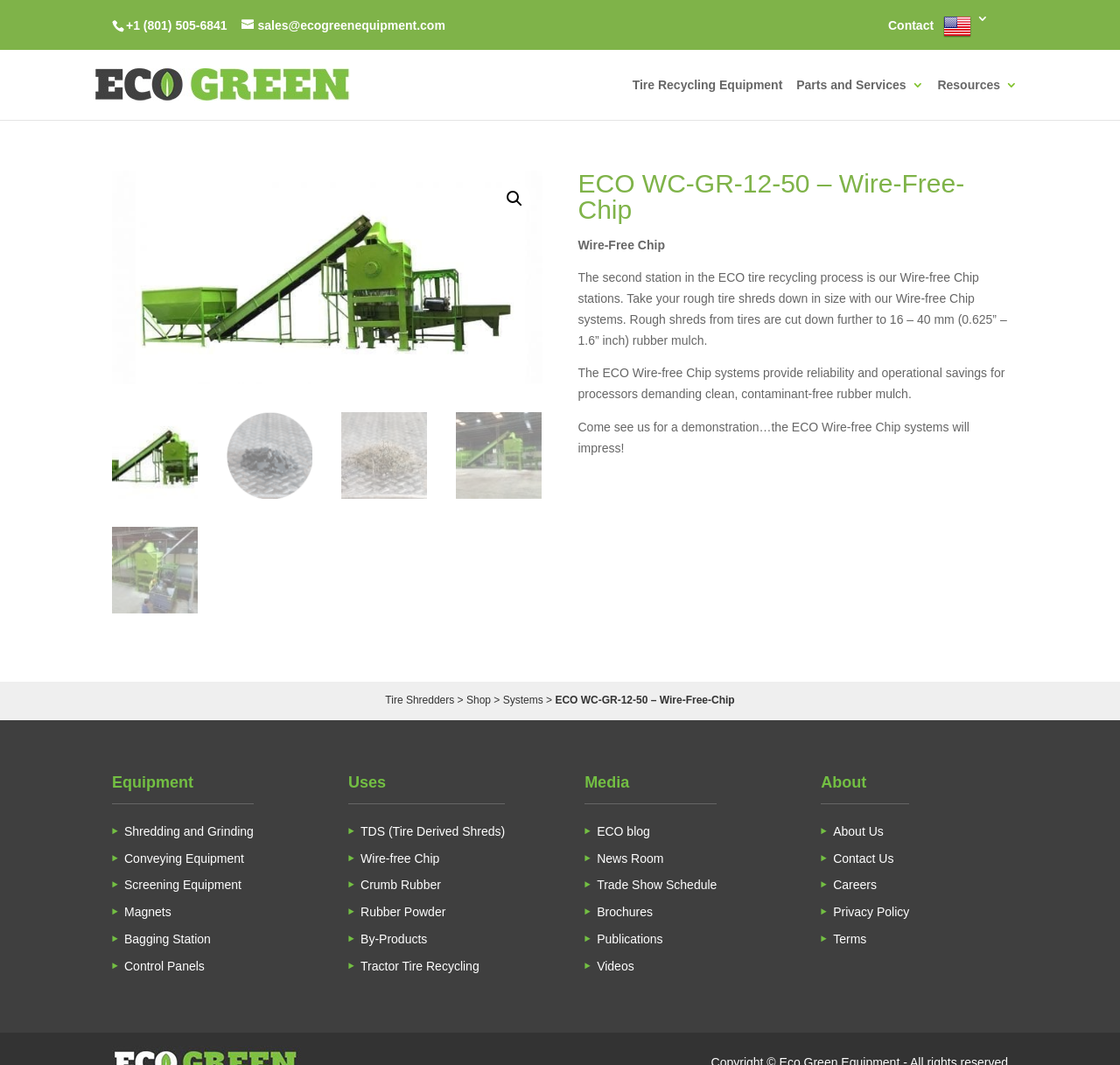Please locate the bounding box coordinates of the element's region that needs to be clicked to follow the instruction: "Contact us". The bounding box coordinates should be provided as four float numbers between 0 and 1, i.e., [left, top, right, bottom].

[0.793, 0.018, 0.834, 0.038]